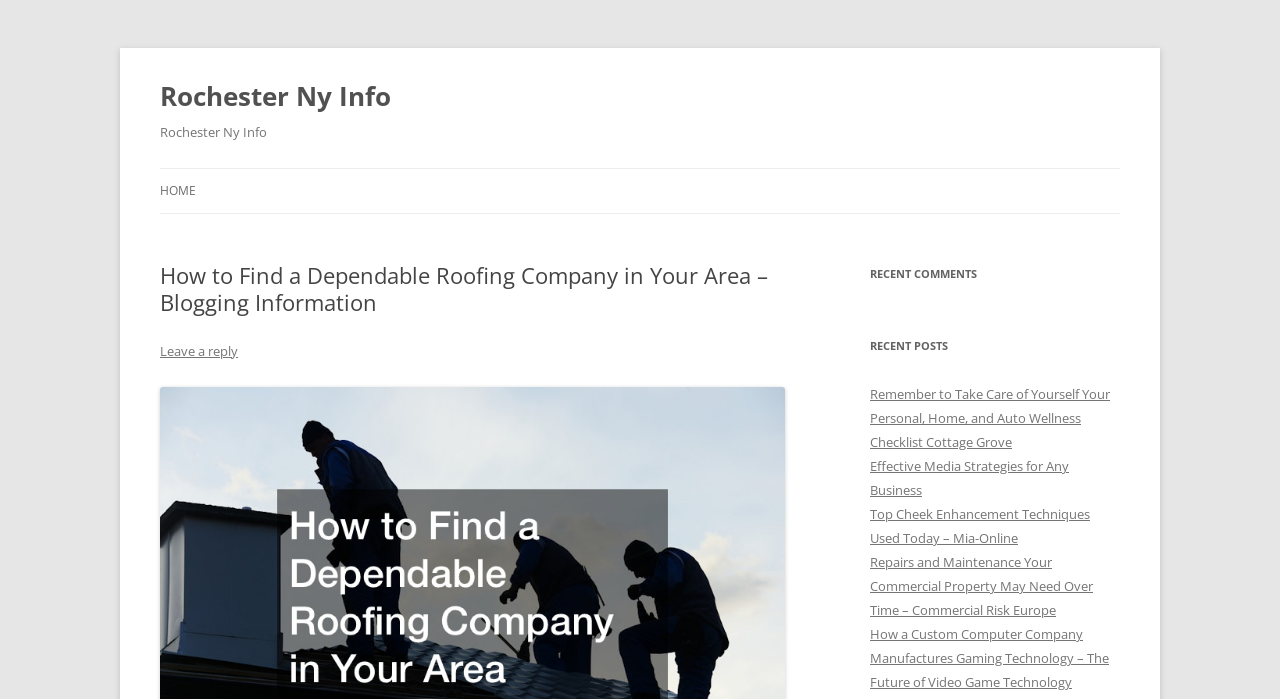Describe all the visual and textual components of the webpage comprehensively.

The webpage appears to be a blog or article page, with a focus on providing information about finding a dependable roofing company in a specific area. 

At the top of the page, there is a heading that reads "Rochester Ny Info" which is repeated twice, with a link to "Rochester Ny Info" situated below the first heading. 

Below this, there is a link to "Skip to content" and another link to "HOME" which is part of a larger header section. This header section contains a heading that reads "How to Find a Dependable Roofing Company in Your Area – Blogging Information" and a link to "Leave a reply". 

On the right side of the page, there are two headings, "RECENT COMMENTS" and "RECENT POSTS", followed by a list of links to various articles, including "Remember to Take Care of Yourself Your Personal, Home, and Auto Wellness Checklist Cottage Grove", "Effective Media Strategies for Any Business", "Top Cheek Enhancement Techniques Used Today – Mia-Online", "Repairs and Maintenance Your Commercial Property May Need Over Time – Commercial Risk Europe", and "How a Custom Computer Company Manufactures Gaming Technology – The Future of Video Game Technology". 

The main content of the page appears to be related to the topic of estimating the completion time of a project, as indicated by the meta description. However, the exact content of the page is not explicitly described in the accessibility tree.